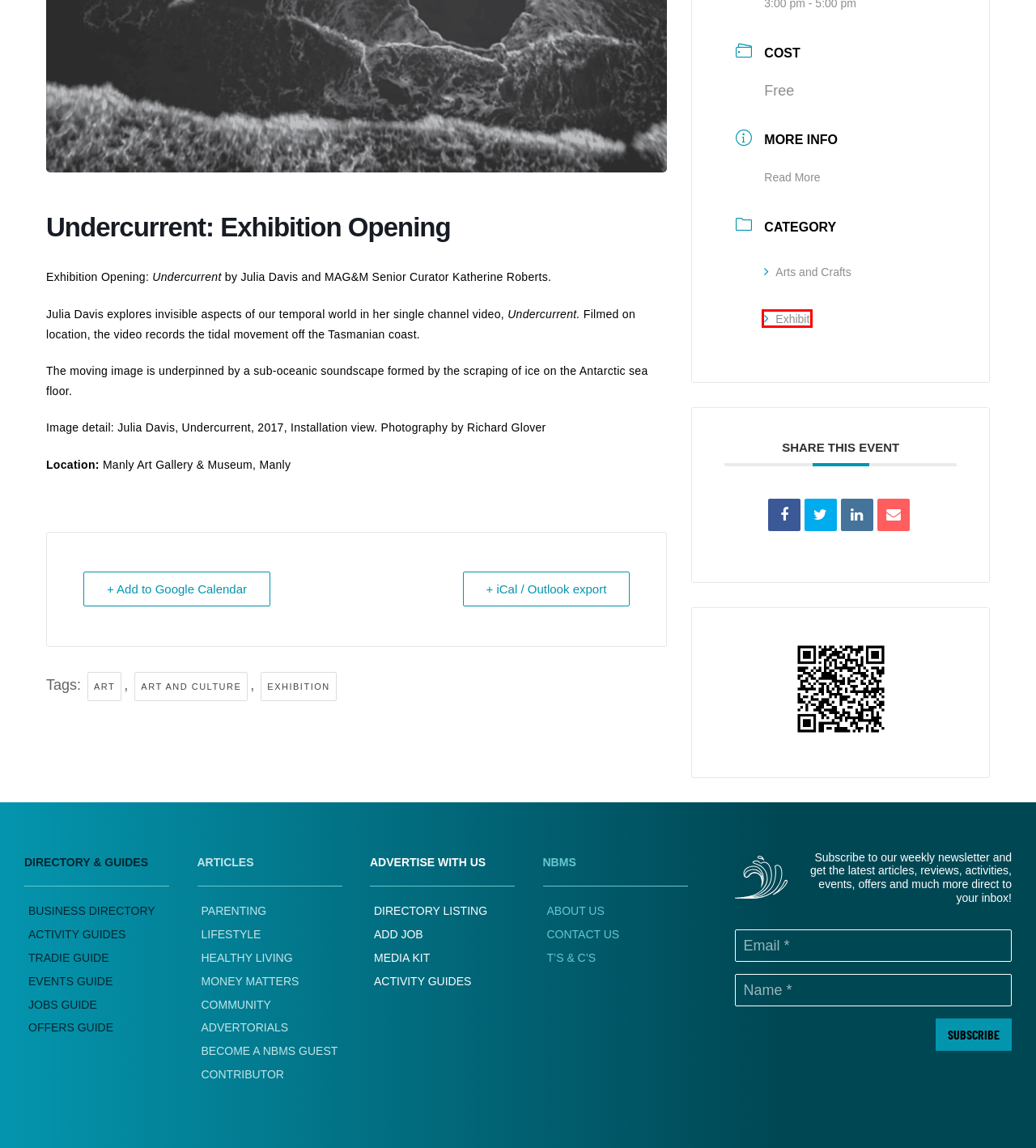Examine the screenshot of a webpage with a red bounding box around a UI element. Your task is to identify the webpage description that best corresponds to the new webpage after clicking the specified element. The given options are:
A. Arts and Crafts Archives - Northern Beaches Mums
B. Rainy Day Ideas | Indoor Activities Northern Beaches
C. Exhibit Archives - Northern Beaches Mums
D. Child and Family Health Nursing
E. Exhibition Archives - Northern Beaches Mums
F. Local Playgrounds List - Northern Beaches Mums
G. Become A NBMs Guest Contributor | Northern Beaches Mums
H. Activity Guides Archives - Northern Beaches Mums

C